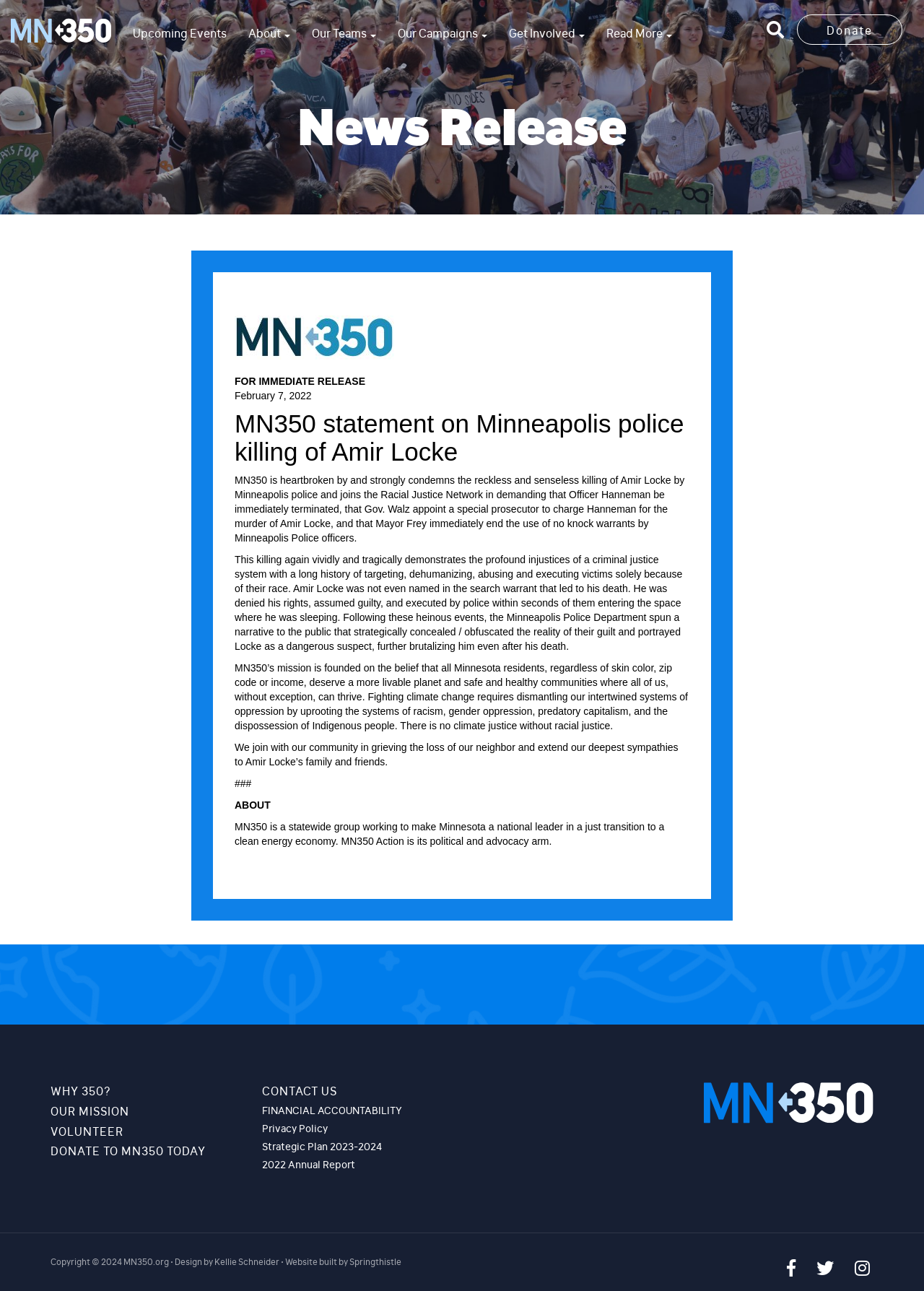Please specify the bounding box coordinates of the clickable region necessary for completing the following instruction: "Search for something". The coordinates must consist of four float numbers between 0 and 1, i.e., [left, top, right, bottom].

[0.822, 0.011, 0.862, 0.036]